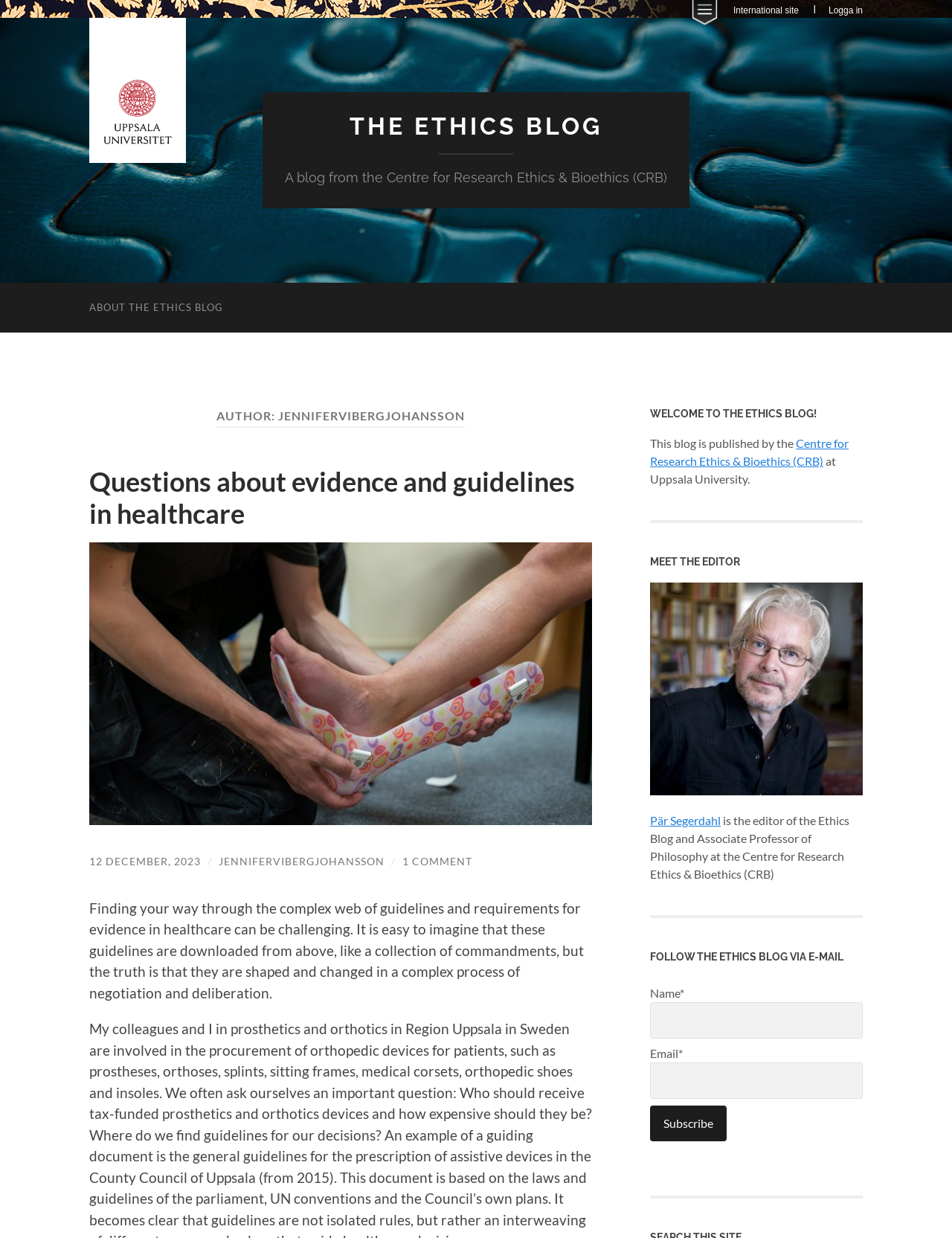What is the name of the university?
Look at the image and provide a short answer using one word or a phrase.

Uppsala University